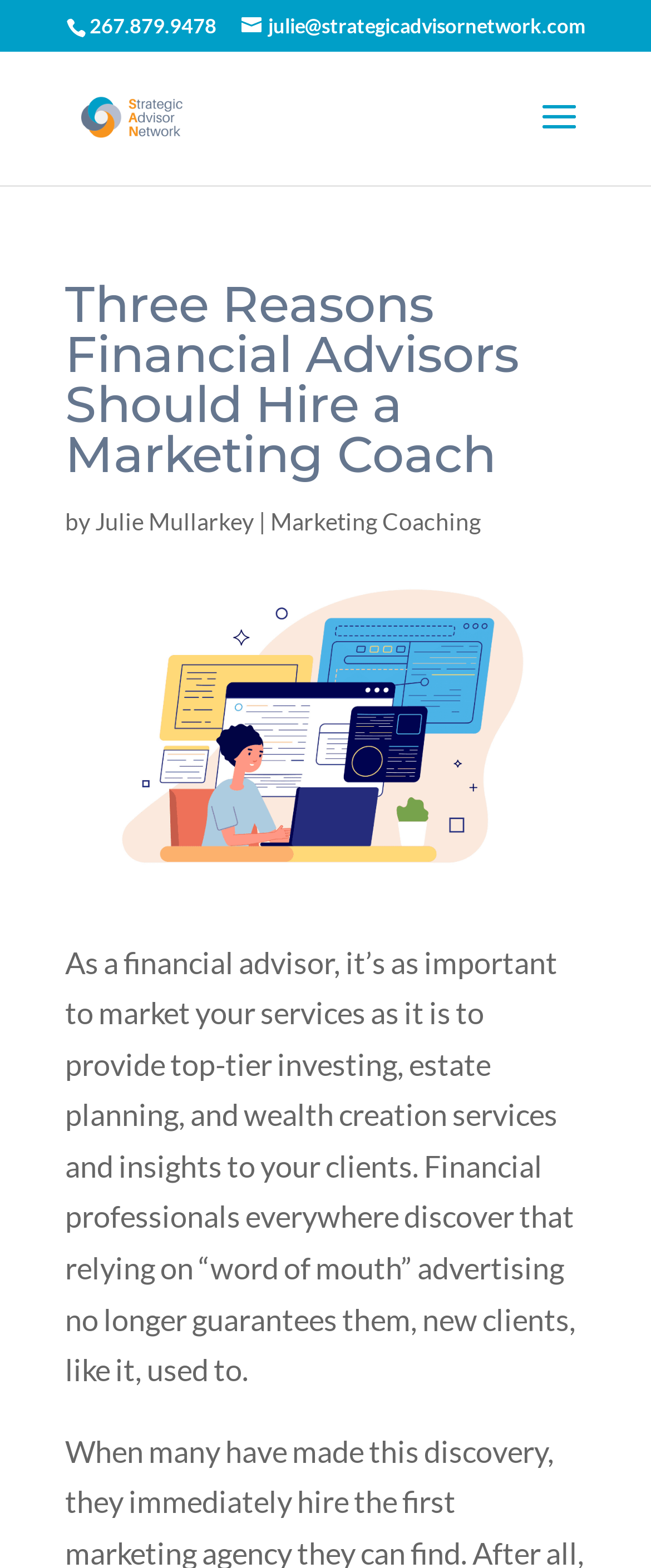Provide a short answer using a single word or phrase for the following question: 
What is the phone number on the webpage?

267.879.9478